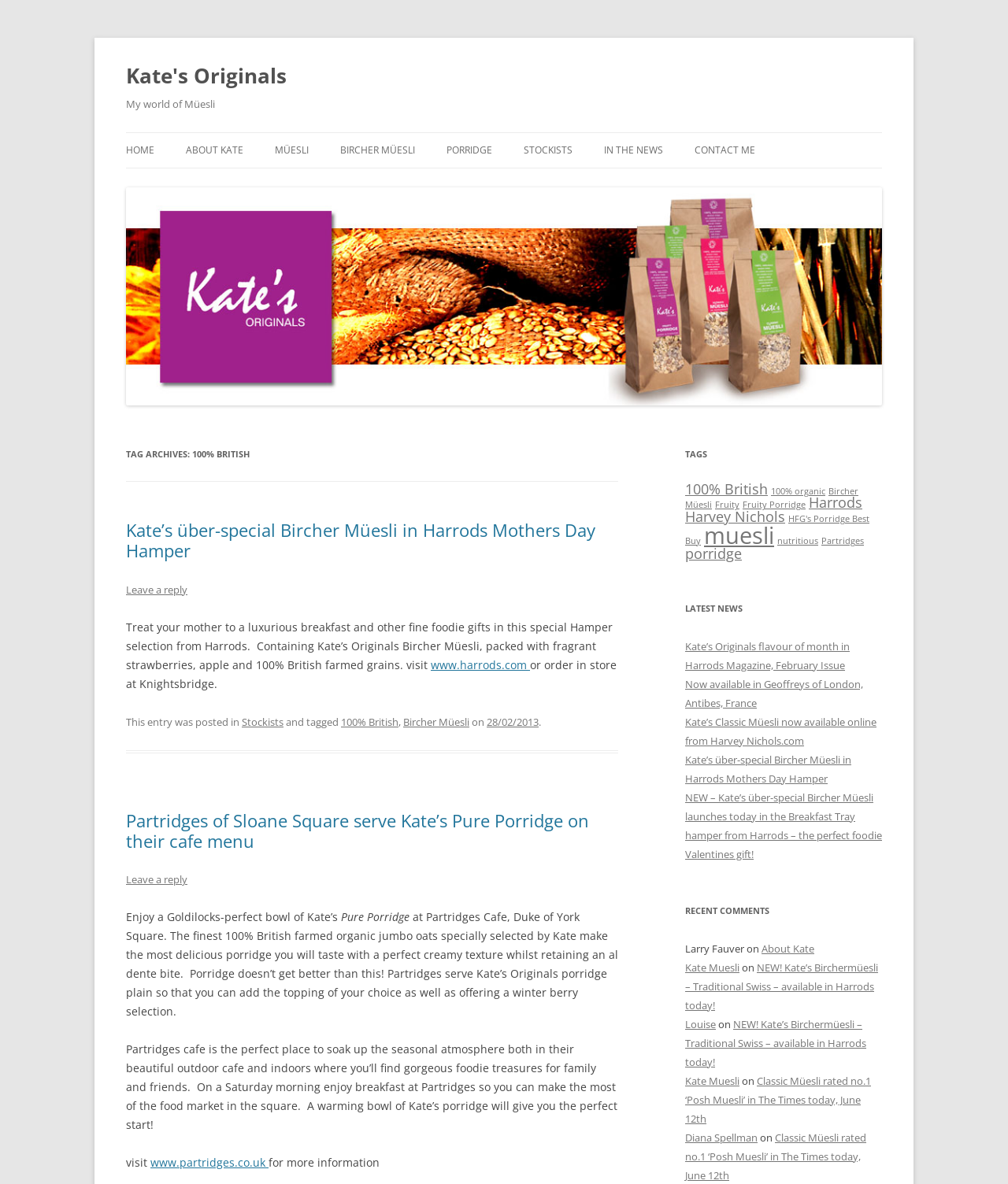Using the provided element description: "HFG's Porridge Best Buy", determine the bounding box coordinates of the corresponding UI element in the screenshot.

[0.68, 0.434, 0.862, 0.461]